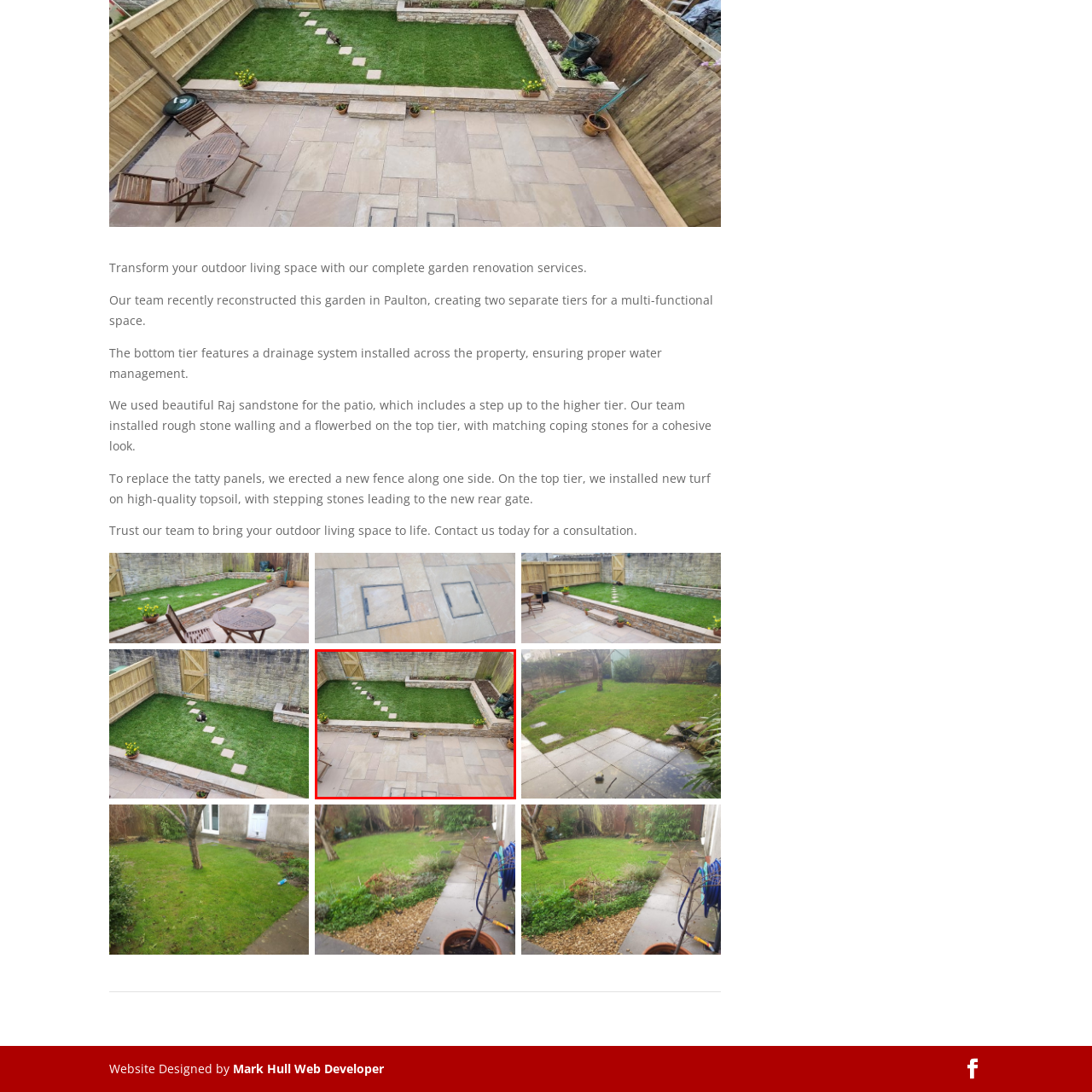Direct your attention to the image contained by the red frame and provide a detailed response to the following question, utilizing the visual data from the image:
What is the purpose of the stone wall?

The caption explains that the robust stone wall bordering the green area adds a rustic charm to the landscape while ensuring functionality. This implies that the wall not only enhances the aesthetic appeal of the garden but also serves a practical purpose, such as defining the different tiers of the garden or providing support.